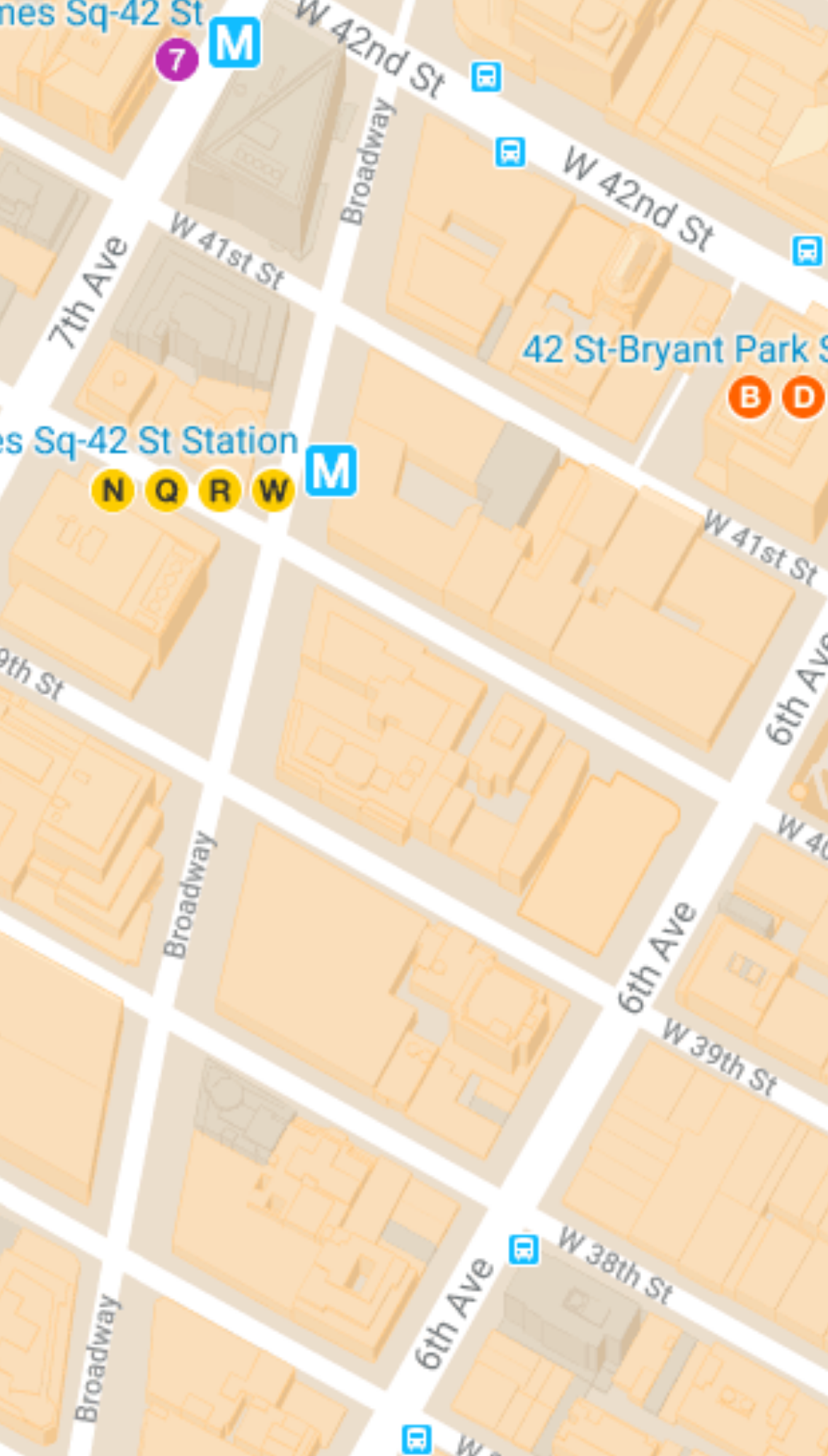Identify the bounding box for the UI element specified in this description: "name="et_pb_contact_name_0" placeholder="Name"". The coordinates must be four float numbers between 0 and 1, formatted as [left, top, right, bottom].

[0.203, 0.2, 0.797, 0.274]